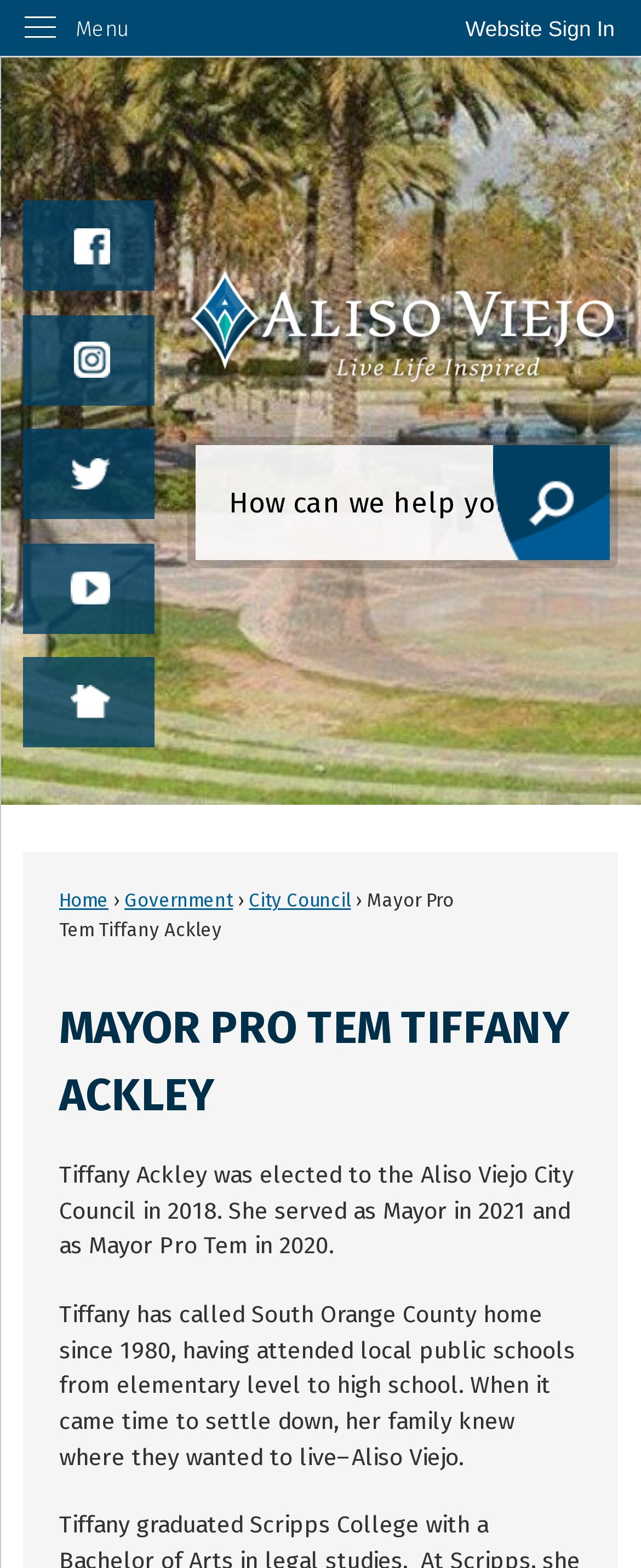Determine the bounding box coordinates of the region to click in order to accomplish the following instruction: "Visit Facebook". Provide the coordinates as four float numbers between 0 and 1, specifically [left, top, right, bottom].

[0.037, 0.128, 0.242, 0.186]